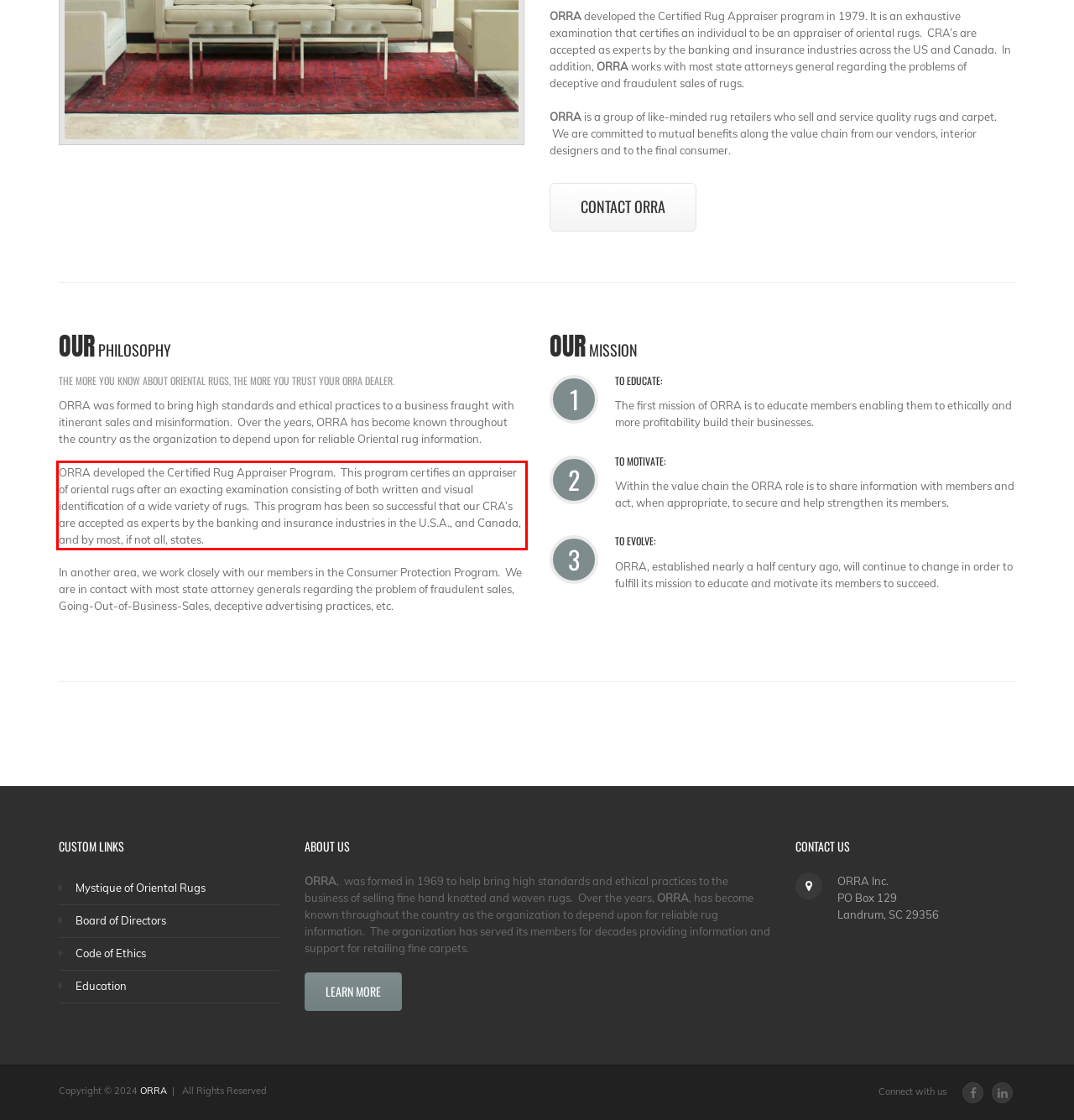You are given a screenshot showing a webpage with a red bounding box. Perform OCR to capture the text within the red bounding box.

ORRA developed the Certified Rug Appraiser Program. This program certifies an appraiser of oriental rugs after an exacting examination consisting of both written and visual identification of a wide variety of rugs. This program has been so successful that our CRA’s are accepted as experts by the banking and insurance industries in the U.S.A., and Canada, and by most, if not all, states.